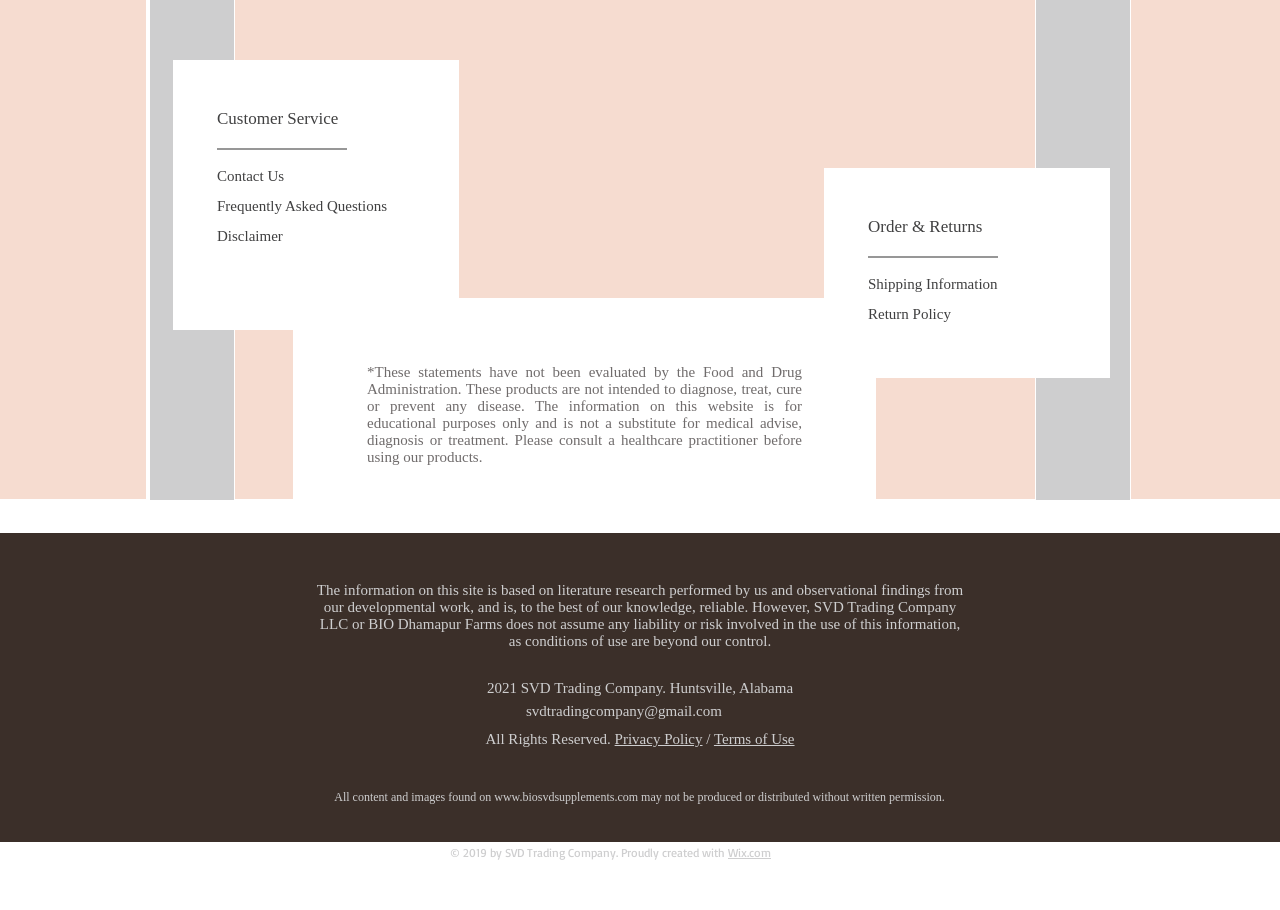What is the email address provided on the website? Based on the screenshot, please respond with a single word or phrase.

svdtradingcompany@gmail.com